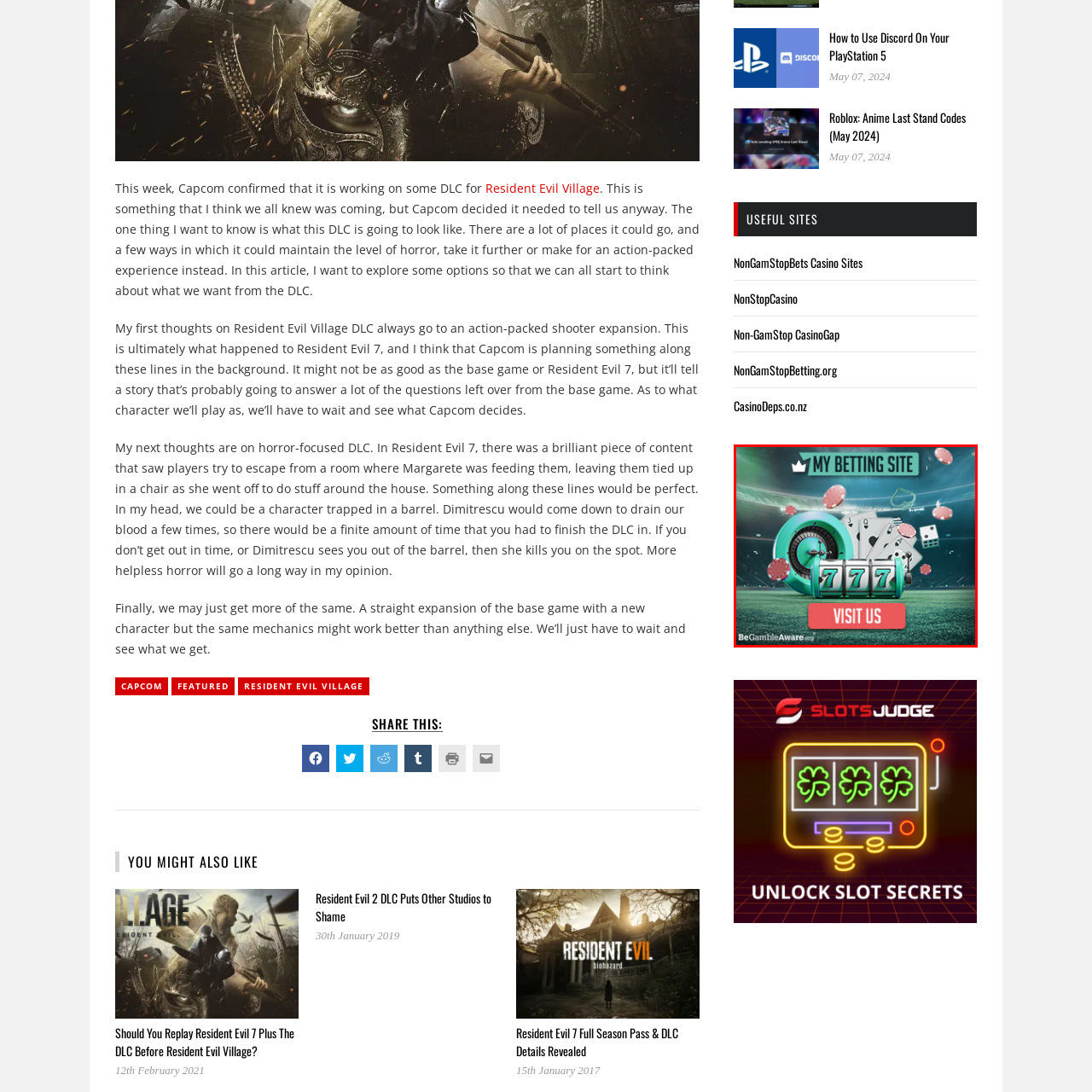What is the purpose of the button below the graphical elements?
Inspect the image area bounded by the red box and answer the question with a single word or a short phrase.

To encourage viewers to engage with the site